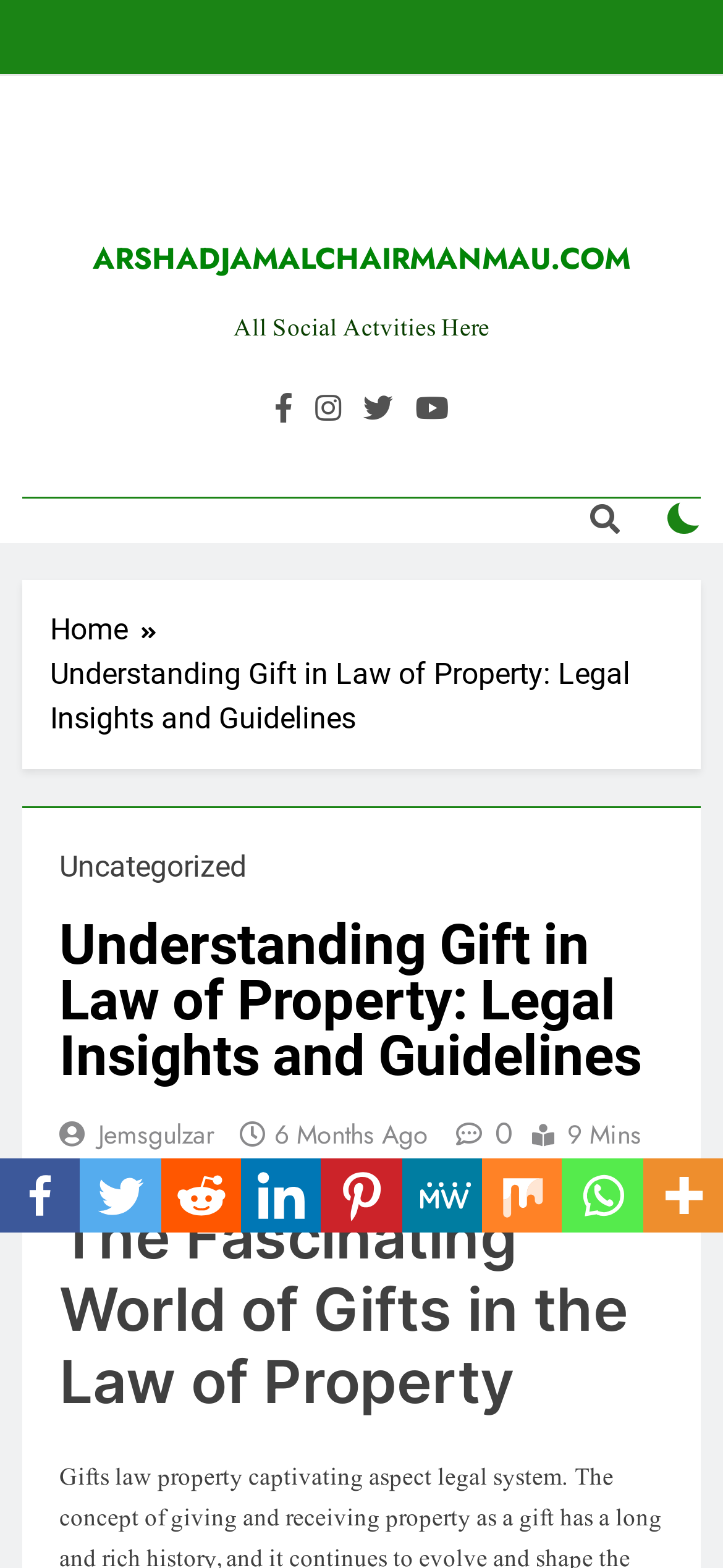Determine the bounding box coordinates for the area that should be clicked to carry out the following instruction: "Click the search icon".

[0.369, 0.249, 0.415, 0.272]